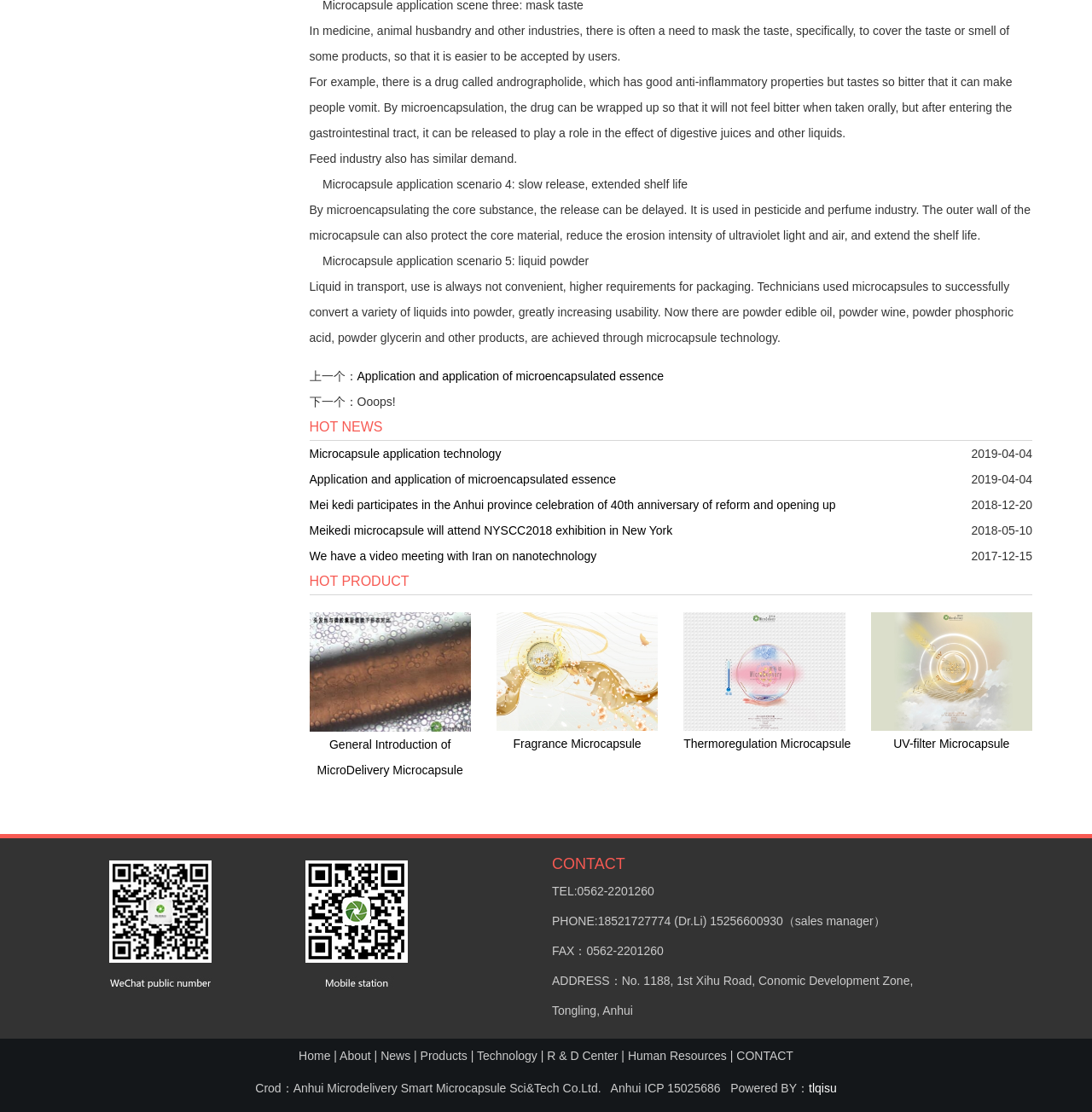What is the main application of microencapsulation?
Answer briefly with a single word or phrase based on the image.

Masking taste and smell